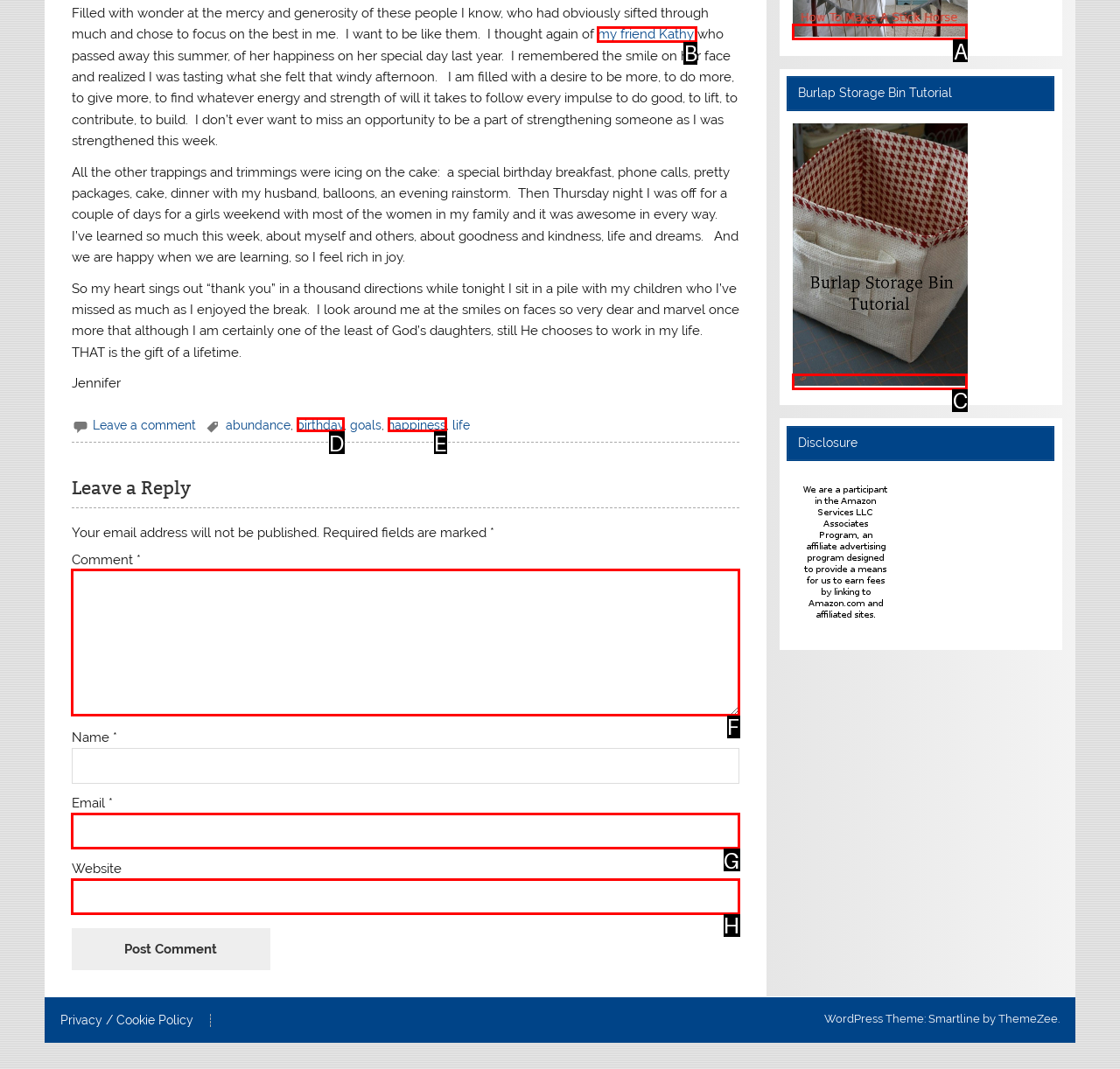Match the description: parent_node: Email * aria-describedby="email-notes" name="email" to the appropriate HTML element. Respond with the letter of your selected option.

G